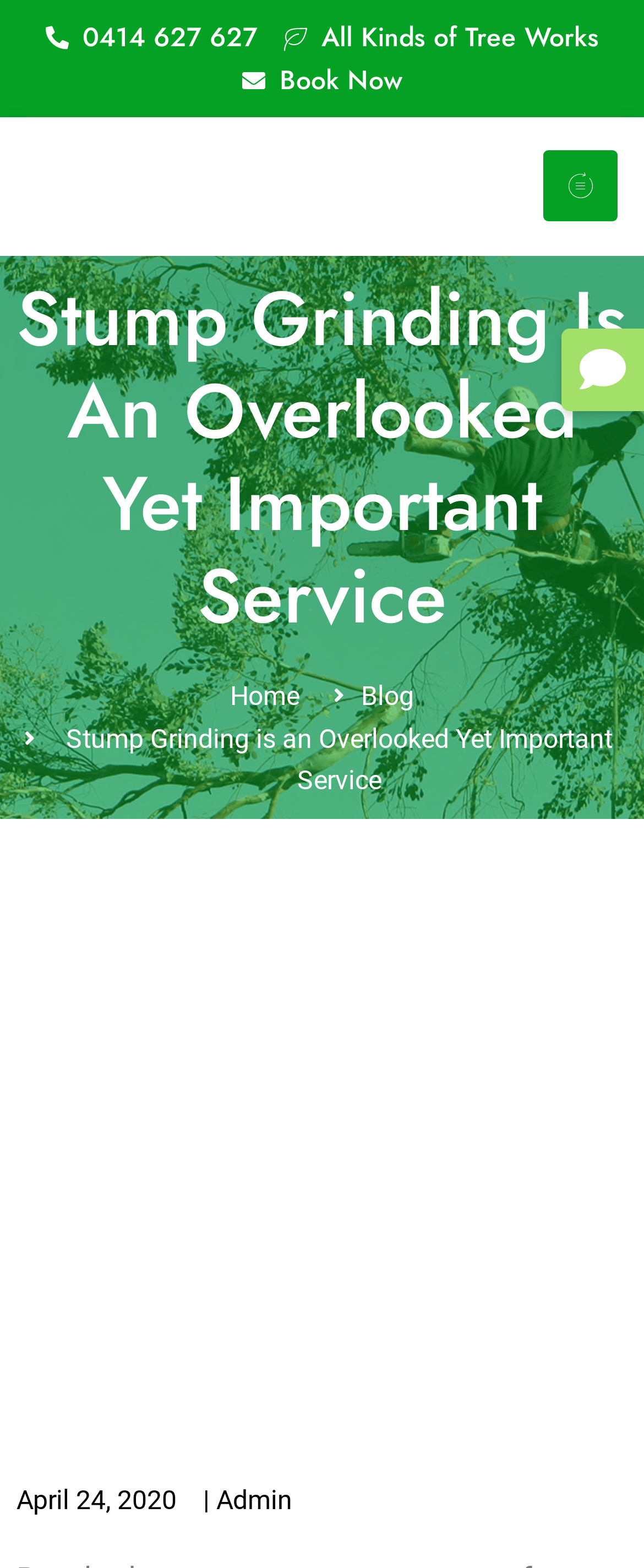Respond to the following question with a brief word or phrase:
What is the phone number to contact for stump grinding services?

0414 627 627